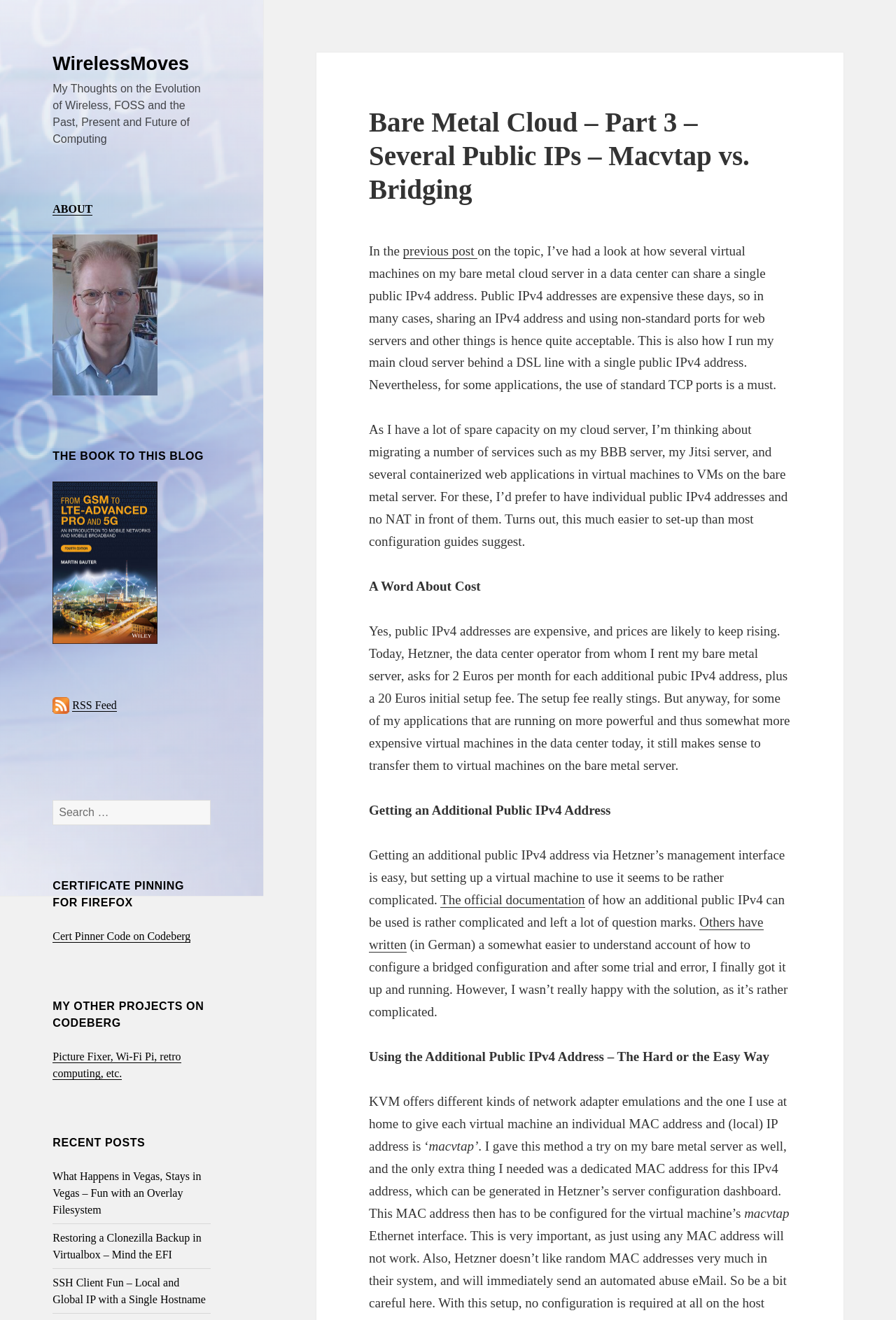Find the bounding box coordinates of the element to click in order to complete this instruction: "Learn about Certificate Pinner Code". The bounding box coordinates must be four float numbers between 0 and 1, denoted as [left, top, right, bottom].

[0.059, 0.705, 0.213, 0.714]